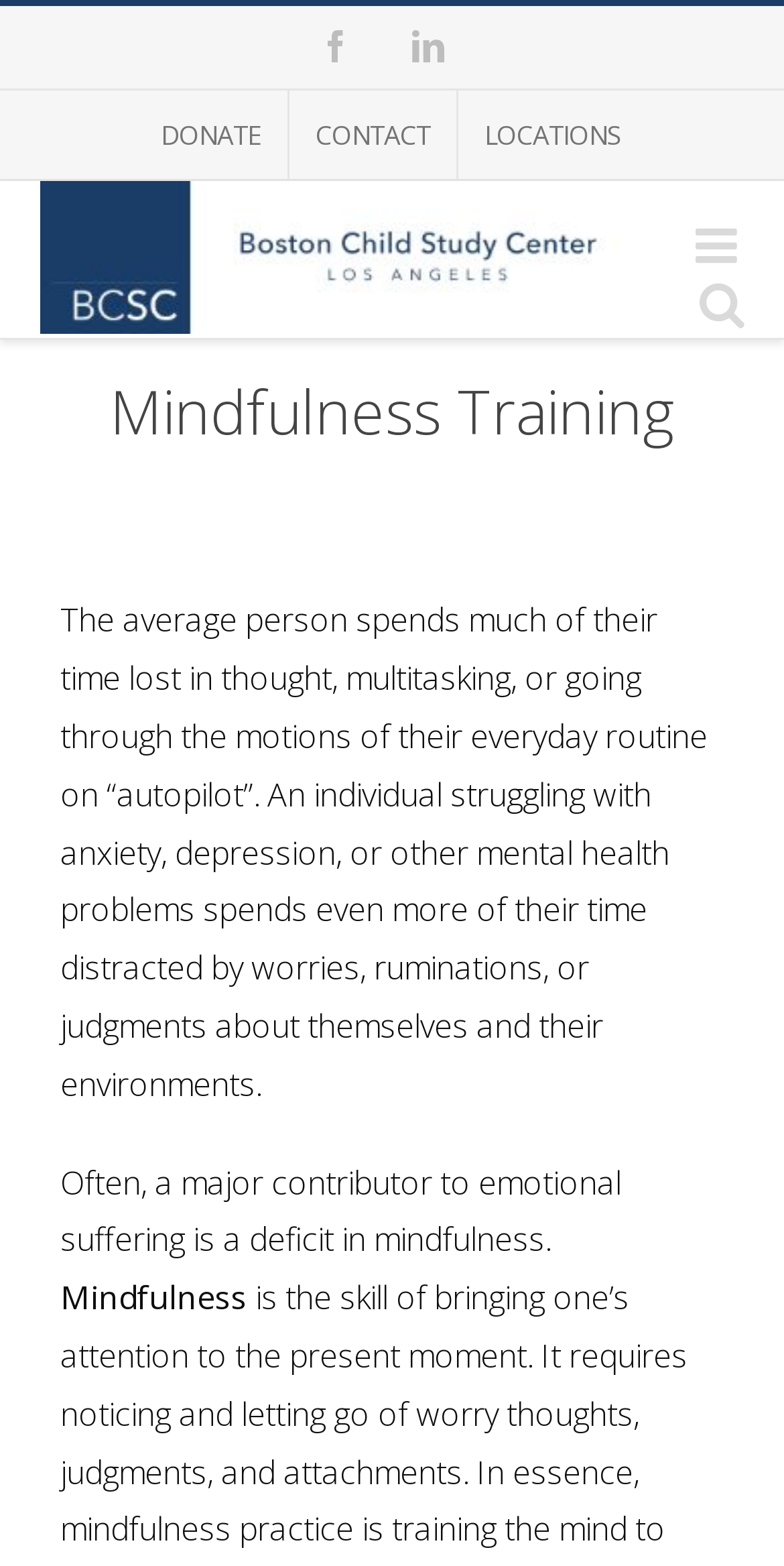Determine the bounding box coordinates of the section to be clicked to follow the instruction: "Click the submit button". The coordinates should be given as four float numbers between 0 and 1, formatted as [left, top, right, bottom].

None